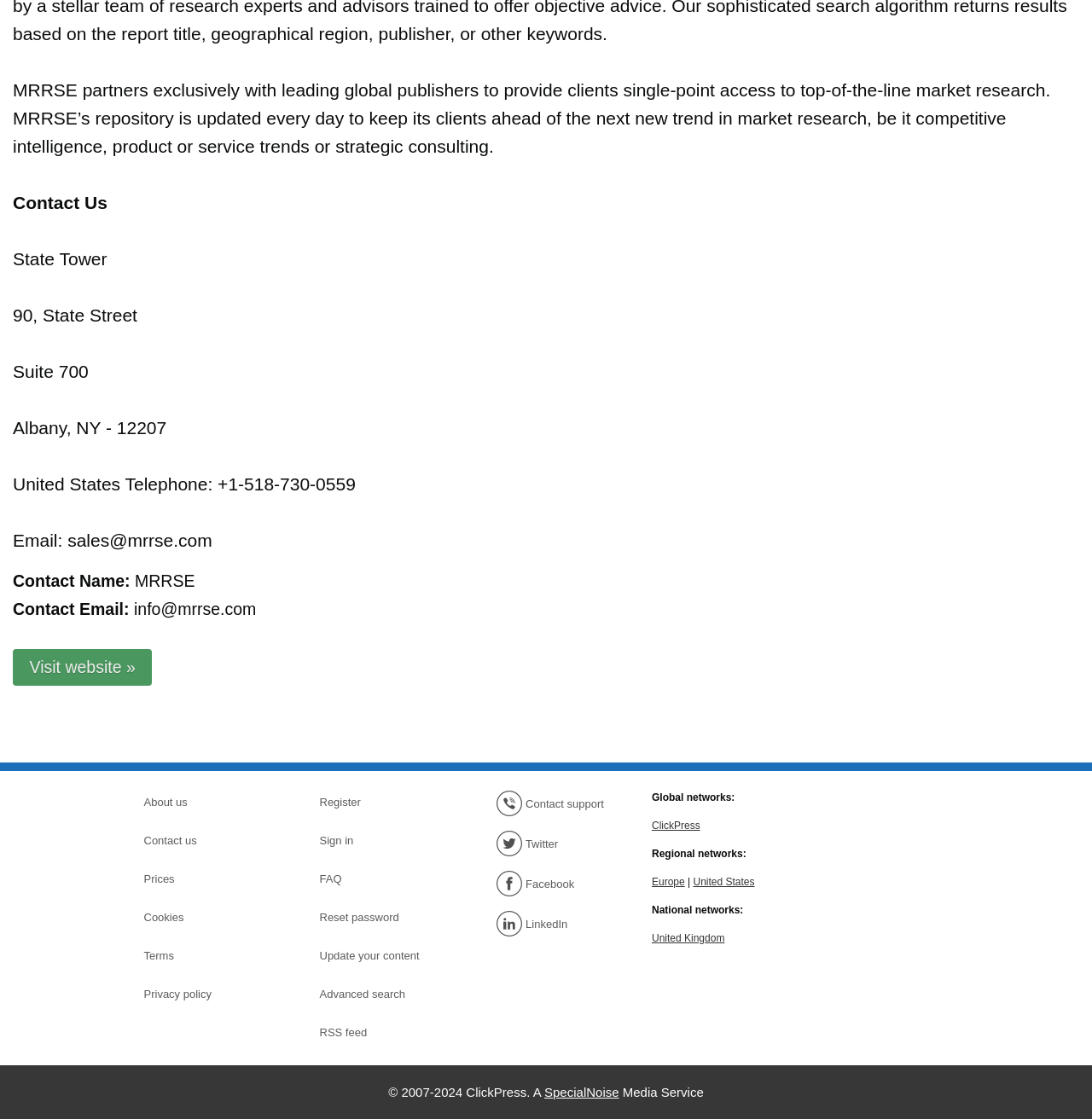What is the purpose of the company?
Refer to the image and give a detailed response to the question.

The purpose of the company is implied by the text 'MRRSE partners exclusively with leading global publishers to provide clients single-point access to top-of-the-line market research...' which suggests that the company is involved in market research.